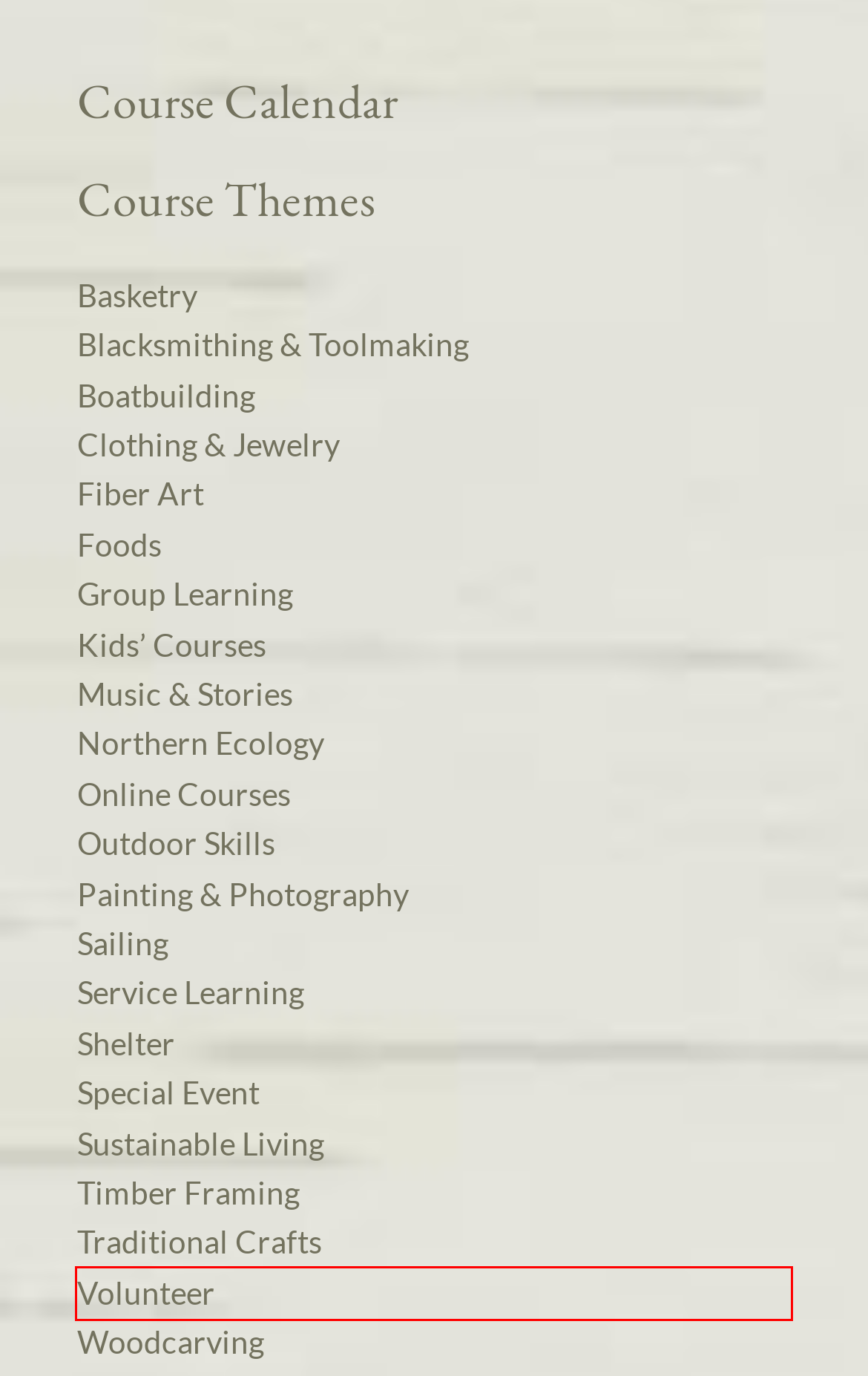You are given a screenshot of a webpage with a red rectangle bounding box around an element. Choose the best webpage description that matches the page after clicking the element in the bounding box. Here are the candidates:
A. Clothing & Jewelry Courses
B. Volunteer Courses
C. Music & Stories Courses
D. Kids’ Courses Courses
E. Online Courses Courses
F. Fiber Art Courses
G. Boatbuilding Courses
H. Sailing Courses

B